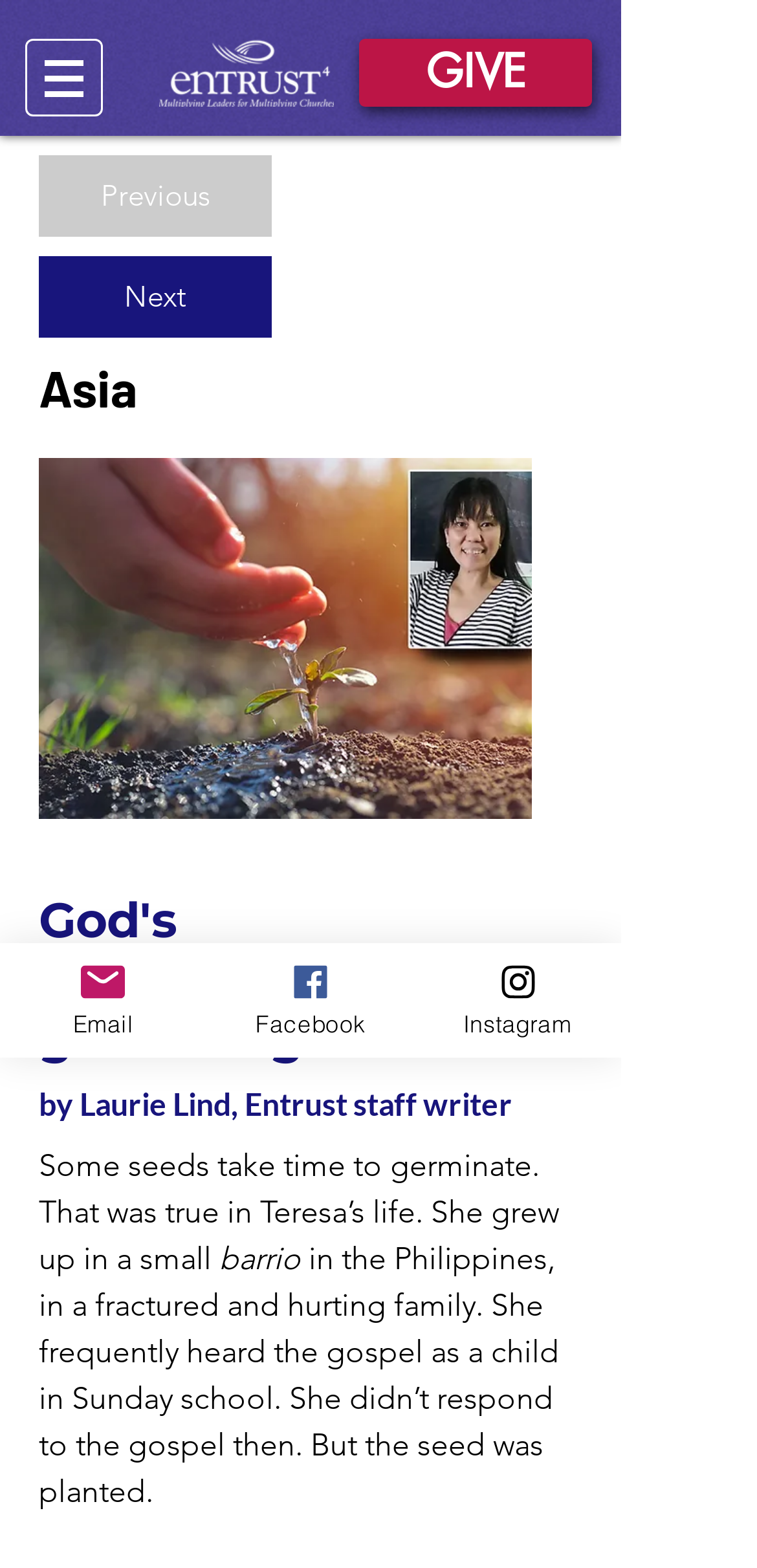What is the name of the person mentioned in the article?
Examine the image closely and answer the question with as much detail as possible.

By reading the article, I found that the person mentioned is Teresa, whose life story is being shared in the context of God's transformational gardening.